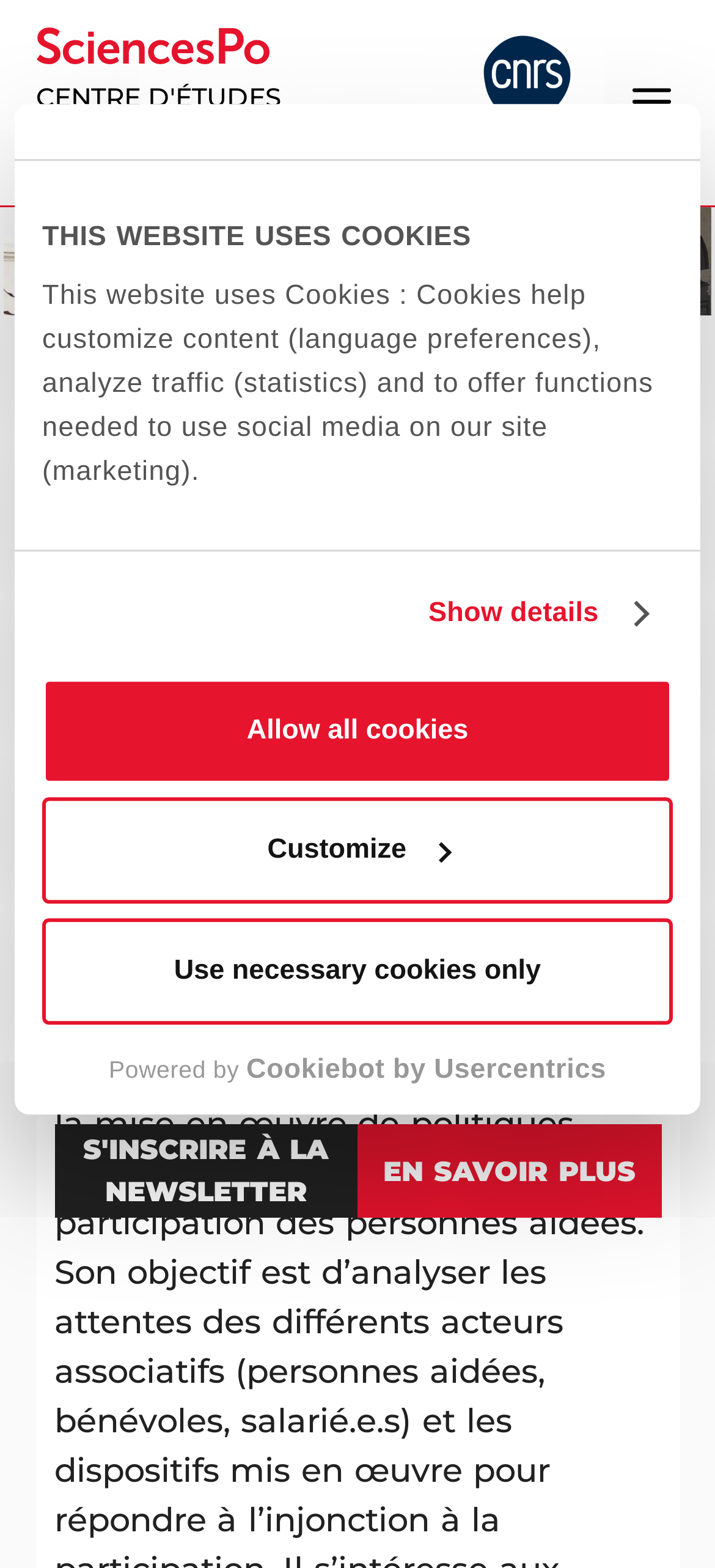What is the main topic of the project?
Look at the image and respond to the question as thoroughly as possible.

I found the answer by looking at the heading element with the text 'PRÉCARITÉ, PARTICIPATION, POLITIQUE' and the surrounding context, which suggests that it is the main topic of the project.